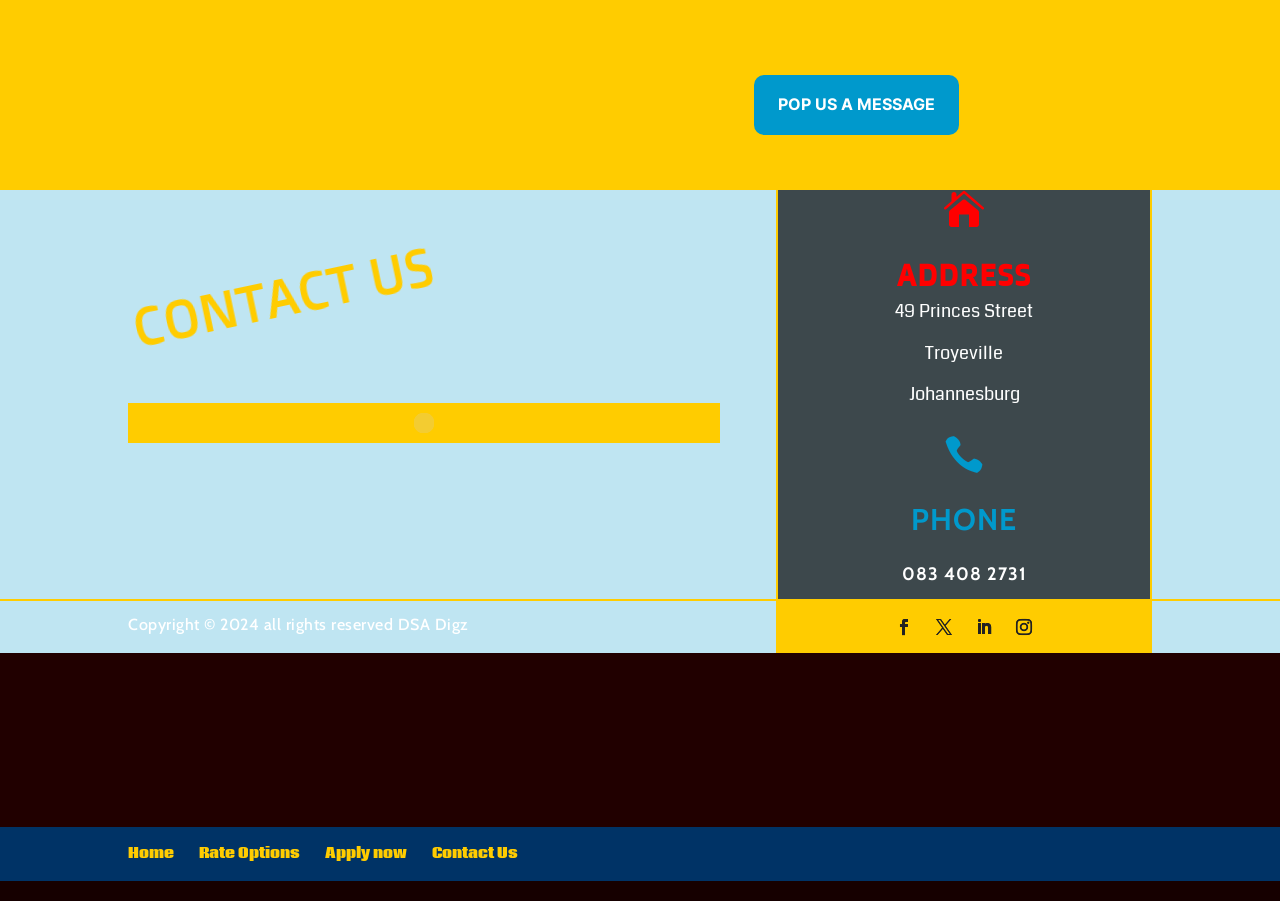Identify the bounding box coordinates of the clickable region to carry out the given instruction: "Click the 'CONTACT US' heading".

[0.1, 0.199, 0.562, 0.404]